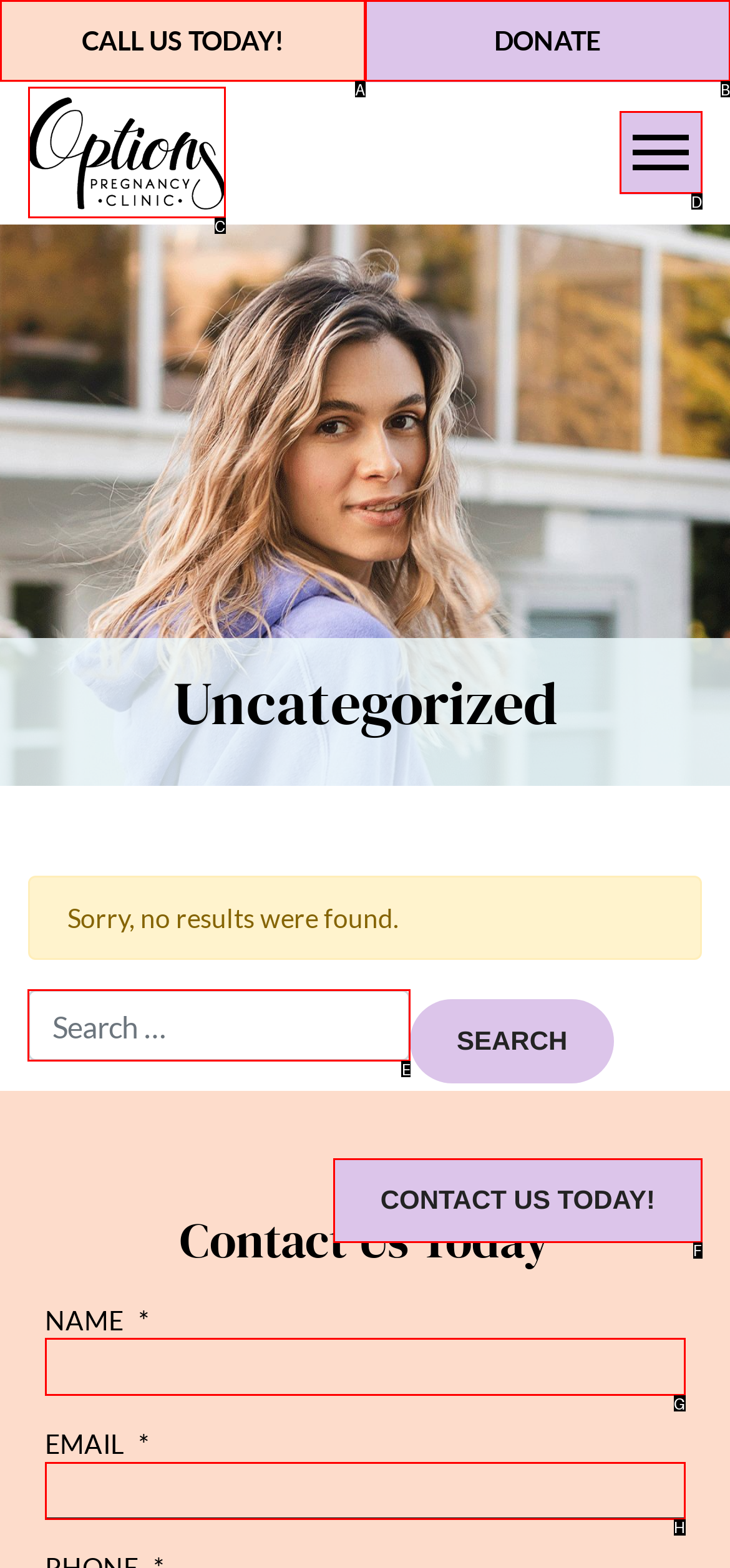Tell me which letter corresponds to the UI element that should be clicked to fulfill this instruction: Search for something
Answer using the letter of the chosen option directly.

E